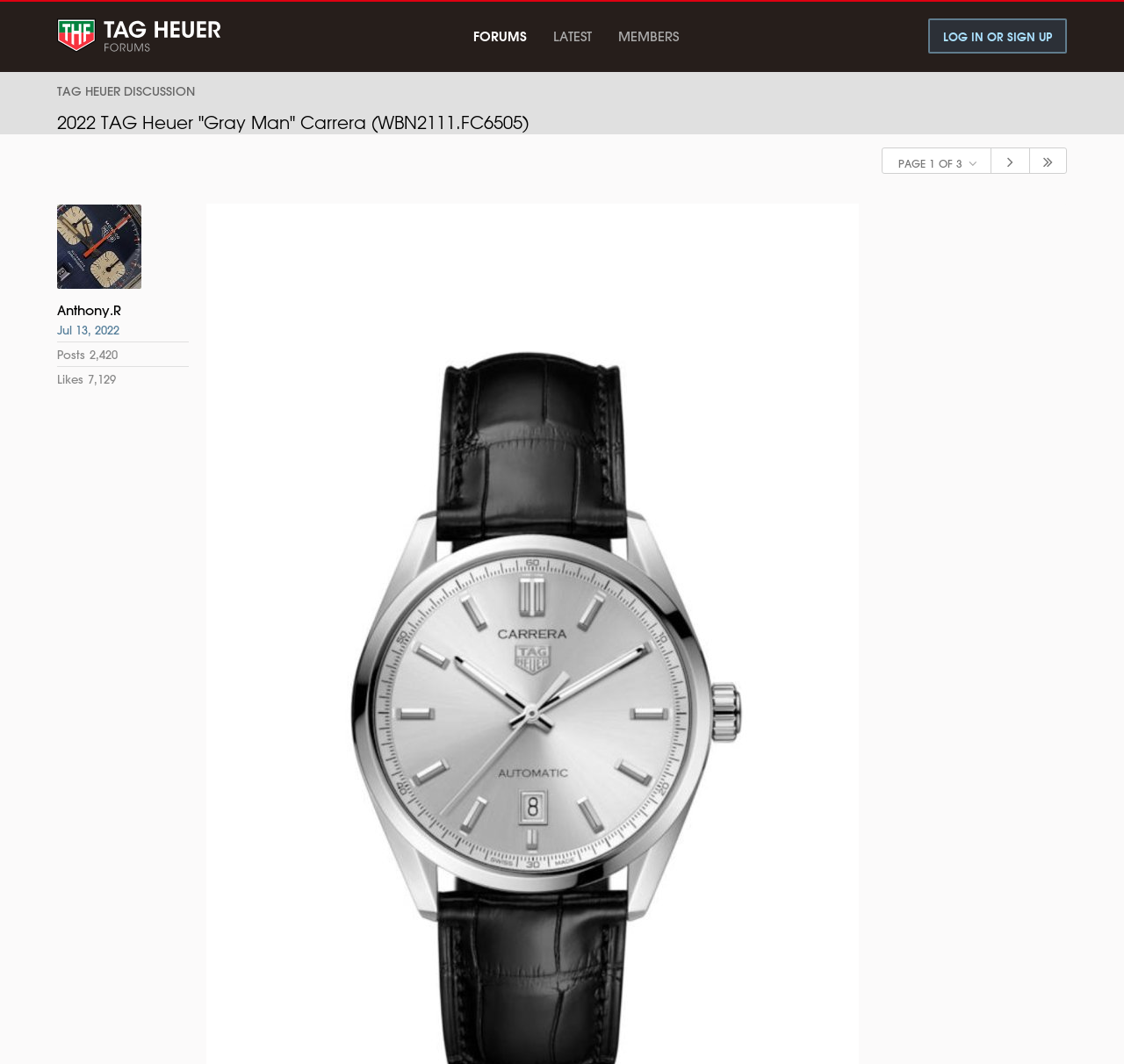Find the UI element described as: "TAG Heuer Discussion" and predict its bounding box coordinates. Ensure the coordinates are four float numbers between 0 and 1, [left, top, right, bottom].

[0.051, 0.076, 0.188, 0.096]